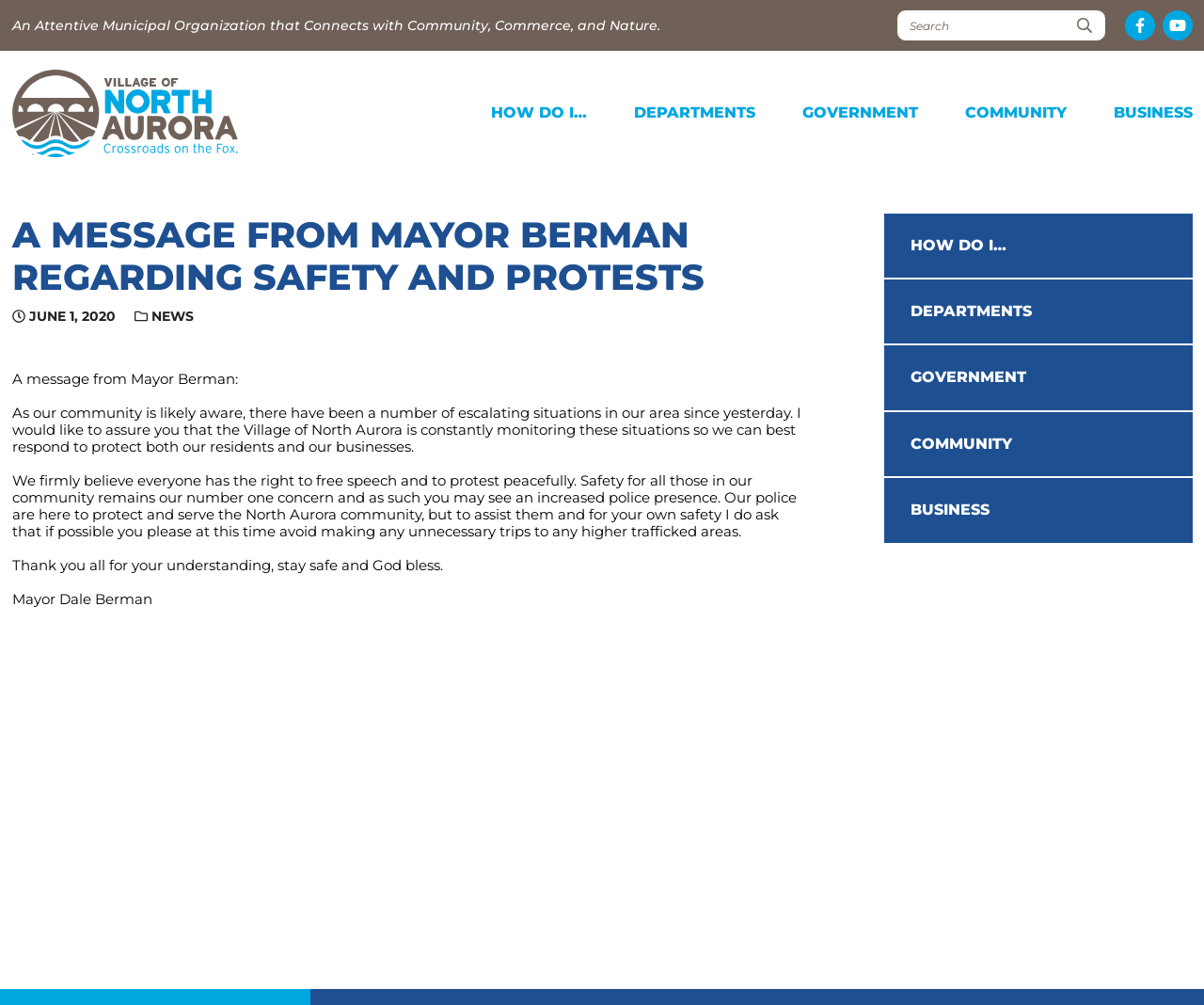Describe all the significant parts and information present on the webpage.

The webpage appears to be the official website of the Village of North Aurora, with a message from Mayor Berman regarding safety and protests. At the top of the page, there is a static text element with the village's motto, "An Attentive Municipal Organization that Connects with Community, Commerce, and Nature." Below this, there is a search bar with a searchbox and a "SEARCH" button.

To the right of the search bar, there are social media links to Facebook and YouTube. On the left side of the page, there is a link to the Village of North Aurora's homepage, accompanied by an image.

The main content of the page is divided into two sections. On the left, there is an article with a heading that reads "A MESSAGE FROM MAYOR BERMAN REGARDING SAFETY AND PROTESTS." Below the heading, there are links to "POSTED ON JUNE 1, 2020" and "NEWS." The article itself is a message from Mayor Berman, addressing the community about safety concerns and protests in the area. The message is divided into four paragraphs, with the mayor assuring the community that the village is monitoring the situation and prioritizing safety.

On the right side of the page, there is a complementary section with links to various village departments and services, including "HOW DO I…", "DEPARTMENTS", "GOVERNMENT", "COMMUNITY", and "BUSINESS". These links are arranged vertically, with each link taking up a similar amount of space.